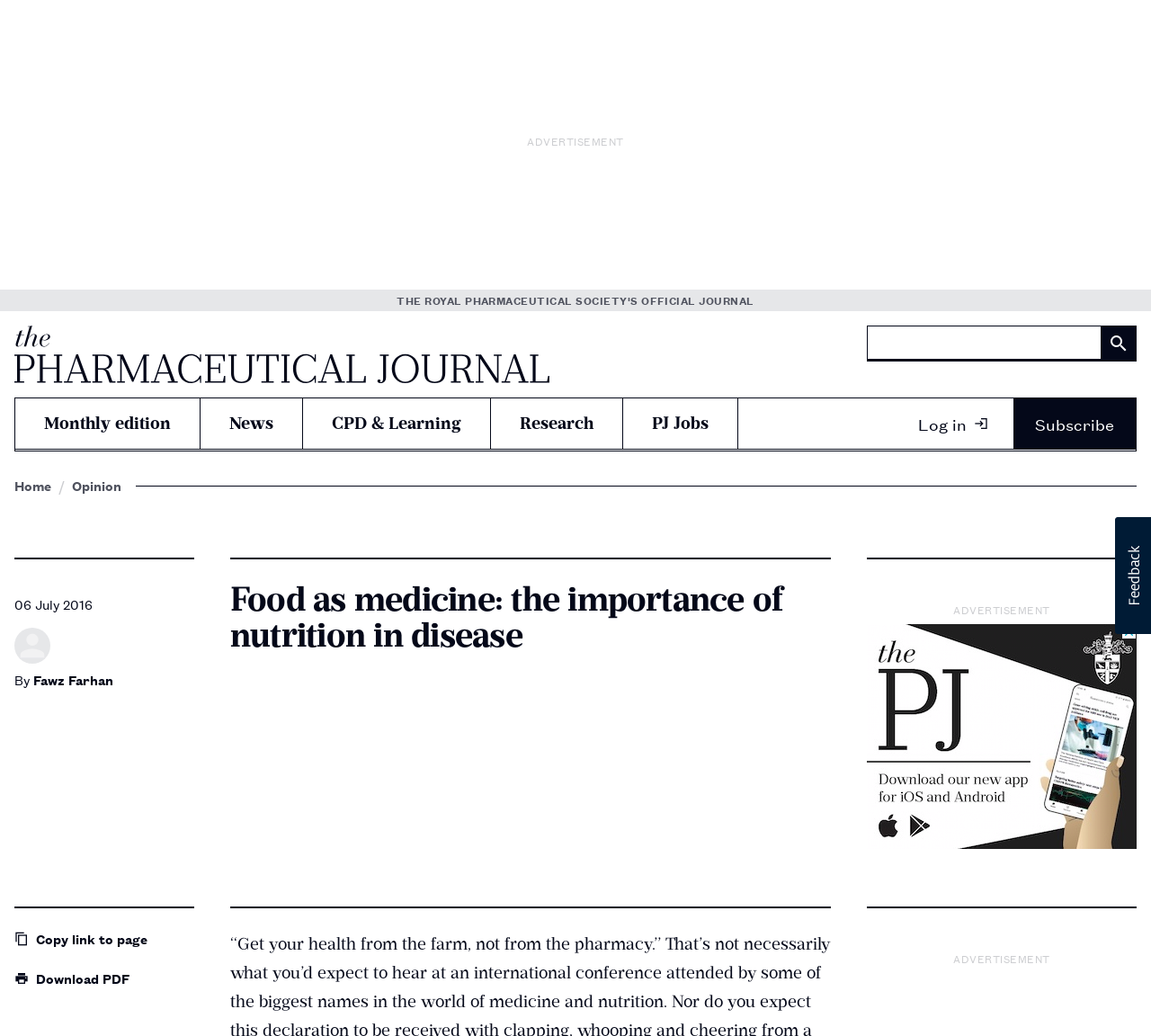Respond to the following query with just one word or a short phrase: 
Who is the author of the article?

Fawz Farhan